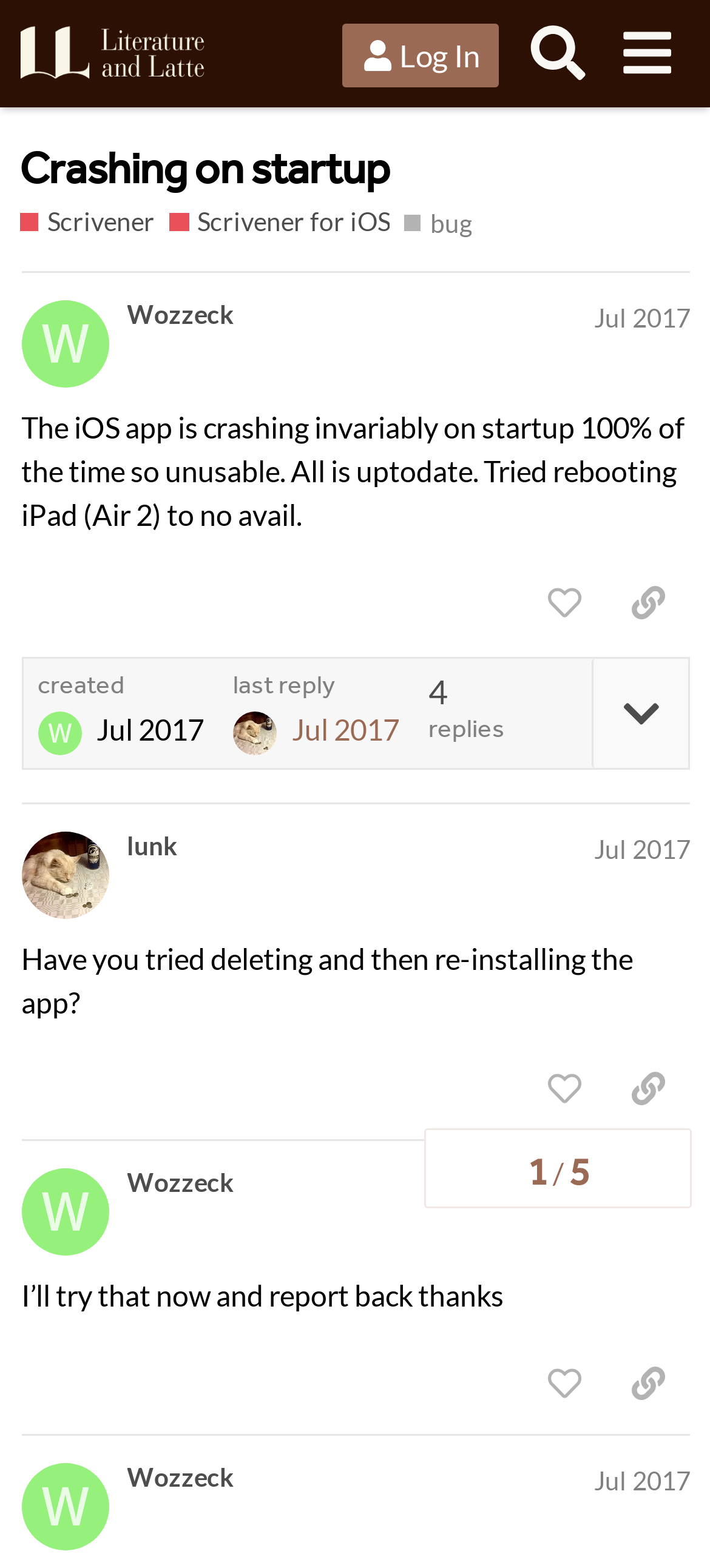What is the topic of this discussion?
Please provide a comprehensive and detailed answer to the question.

The topic of this discussion is 'Crashing on startup' as indicated by the heading 'Crashing on startup' on the webpage.